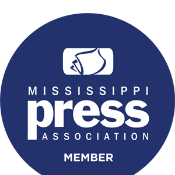Answer the question below in one word or phrase:
What does the badge symbolize?

Membership and commitment